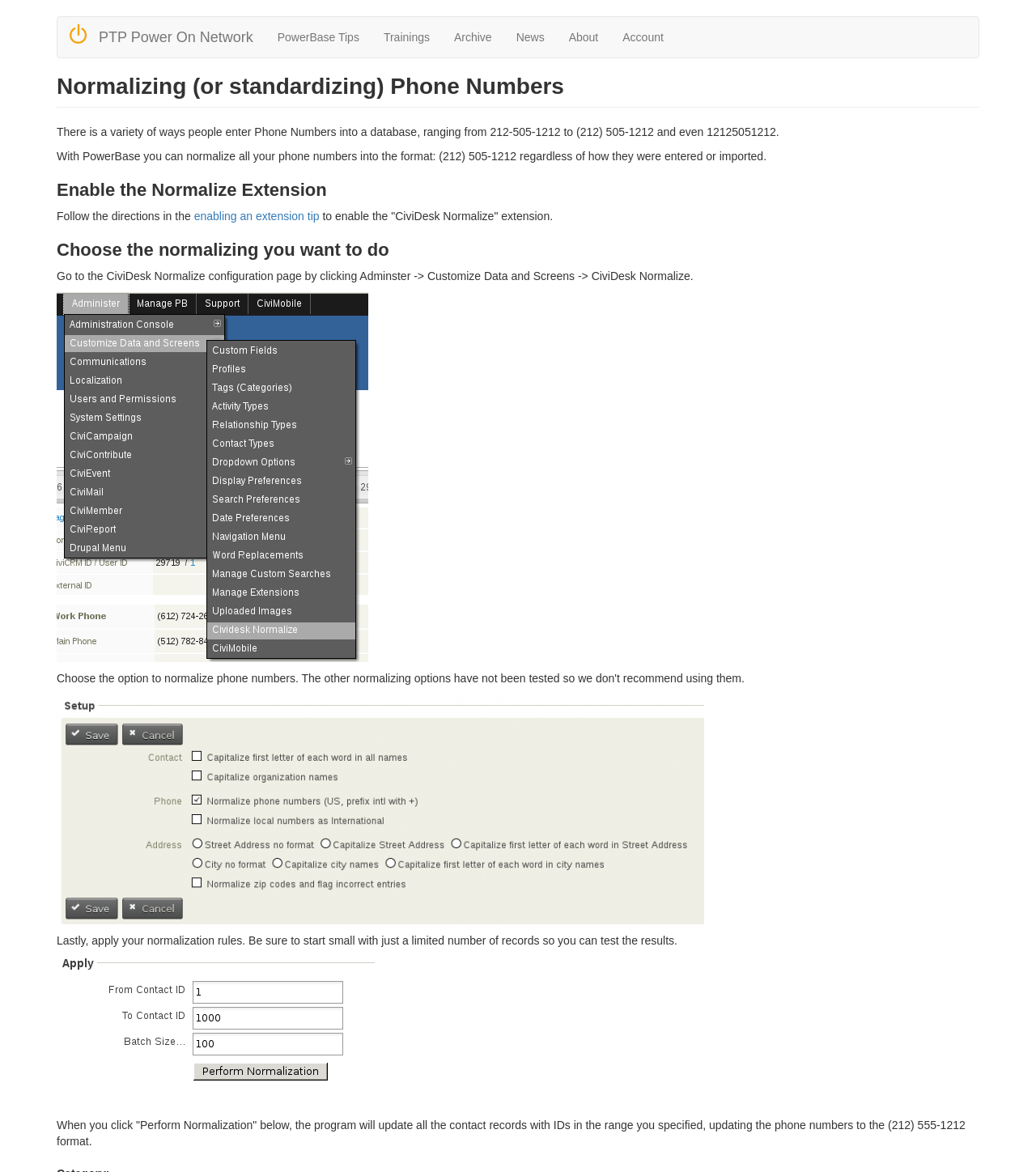Locate the bounding box coordinates of the element's region that should be clicked to carry out the following instruction: "Click on the 'enabling an extension tip' link". The coordinates need to be four float numbers between 0 and 1, i.e., [left, top, right, bottom].

[0.187, 0.179, 0.308, 0.19]